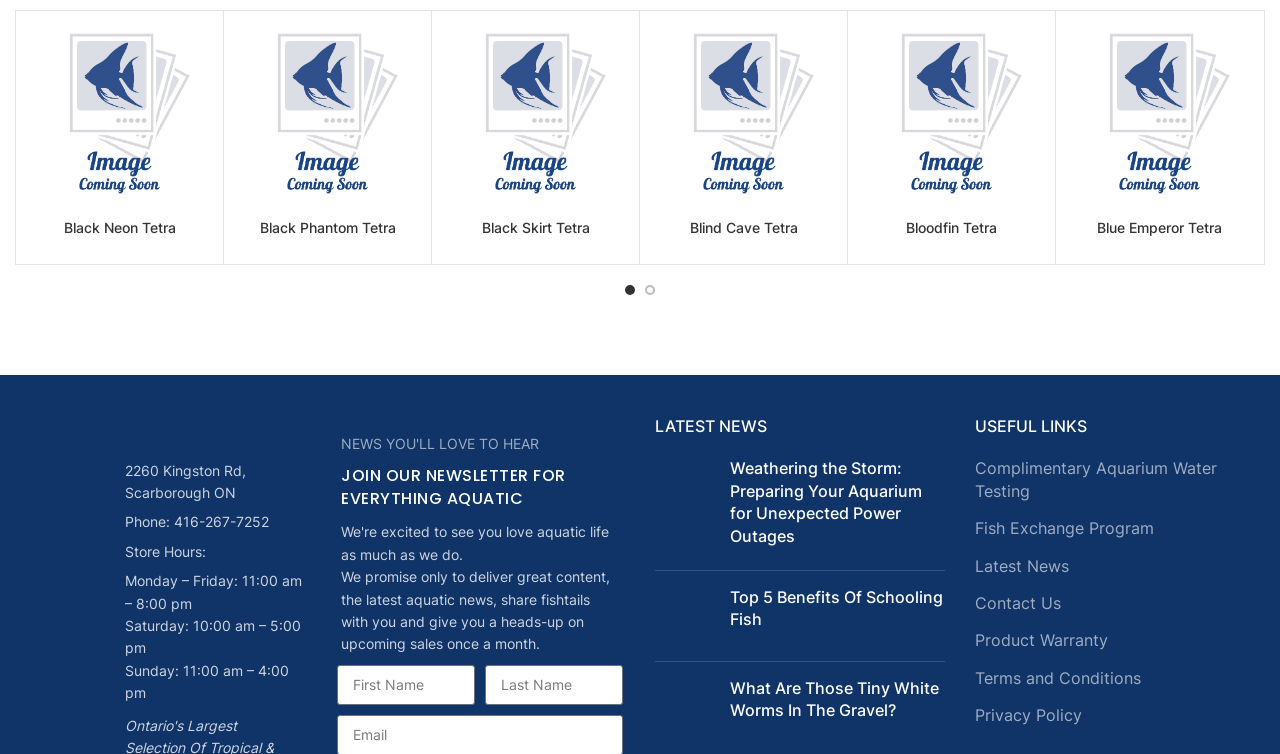Kindly determine the bounding box coordinates for the clickable area to achieve the given instruction: "Enter your first name".

[0.263, 0.882, 0.371, 0.935]